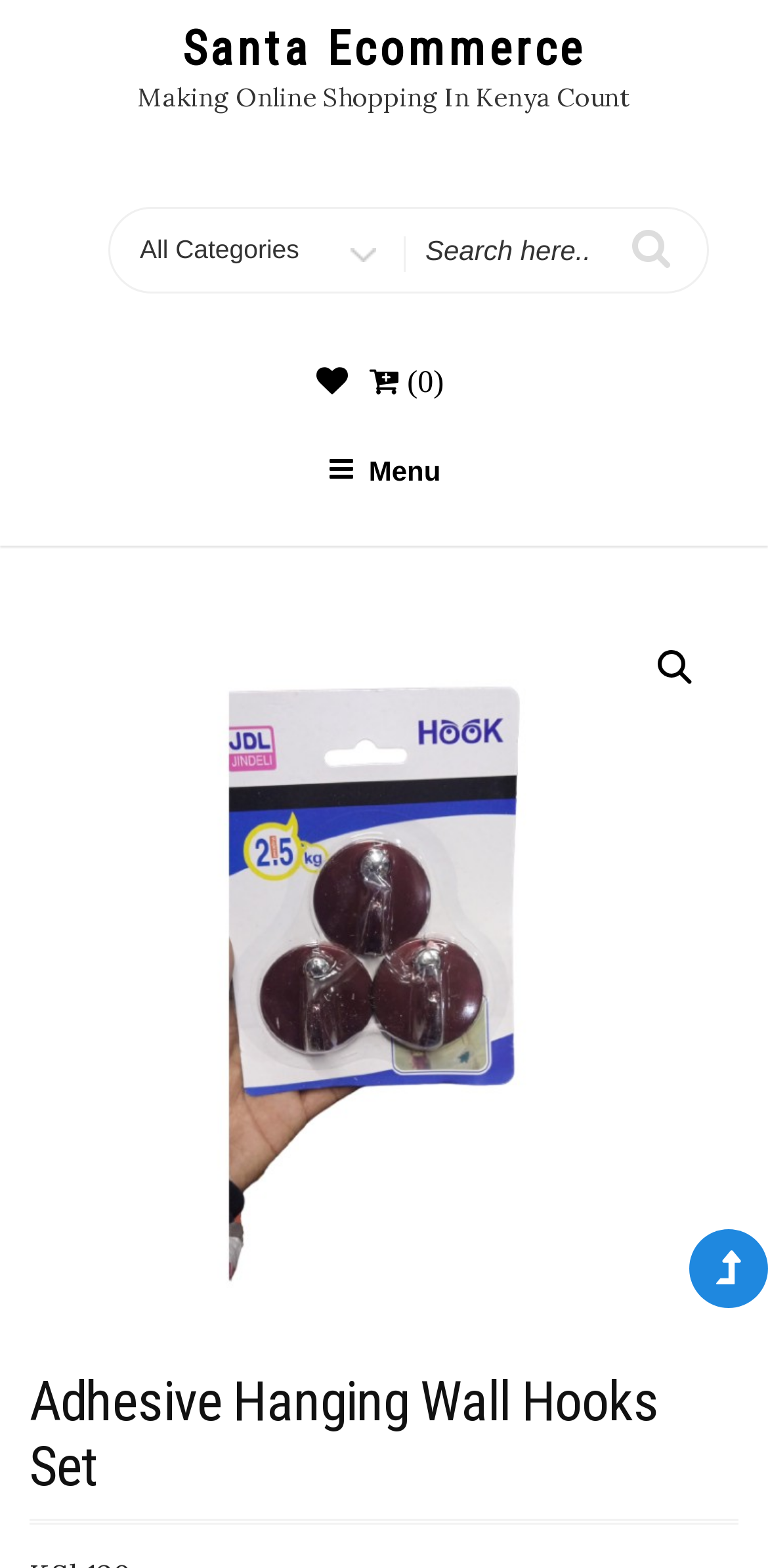Please provide the bounding box coordinates for the element that needs to be clicked to perform the following instruction: "Go to the homepage". The coordinates should be given as four float numbers between 0 and 1, i.e., [left, top, right, bottom].

[0.237, 0.014, 0.763, 0.049]